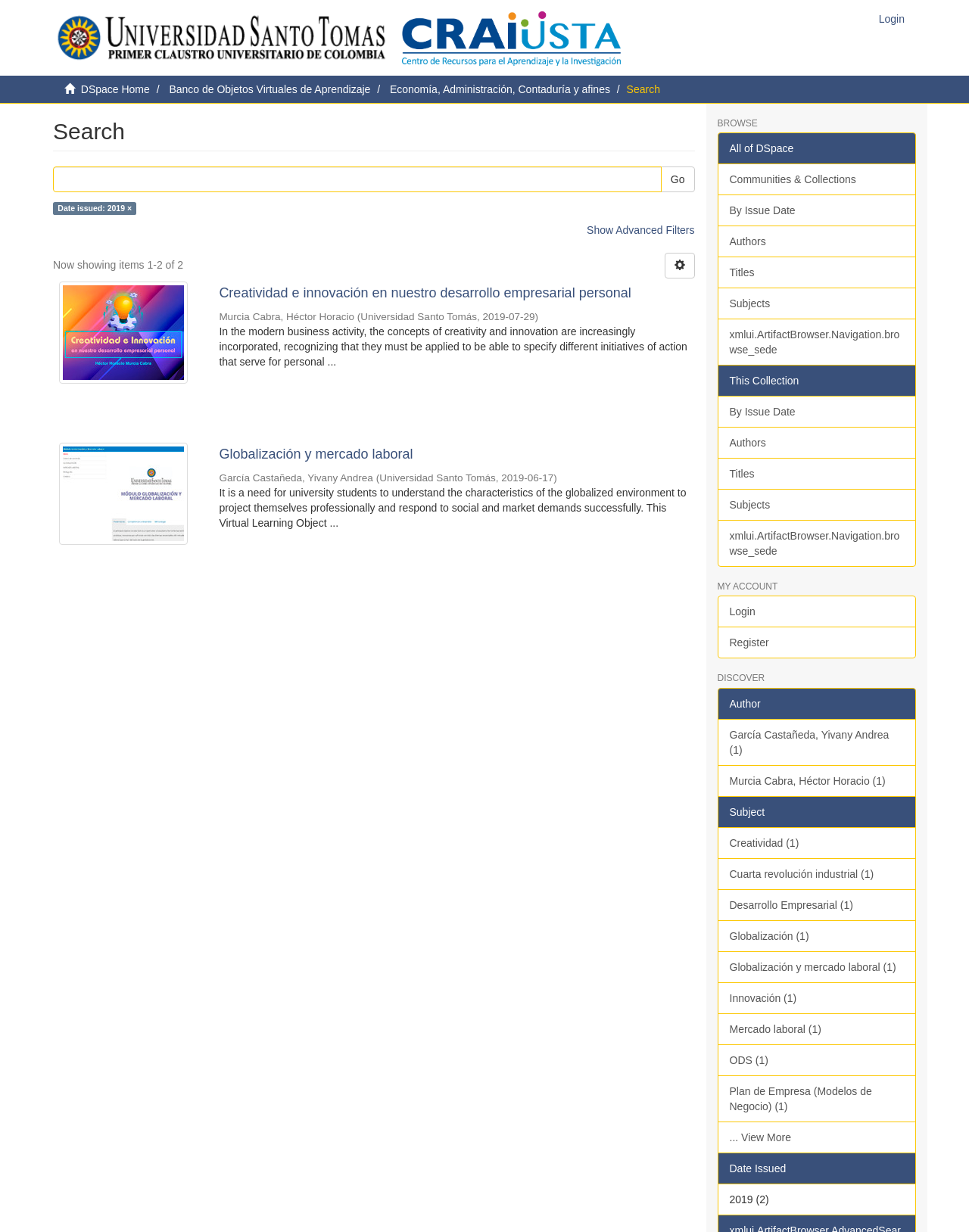Please provide a brief answer to the question using only one word or phrase: 
What is the search button's text?

Go